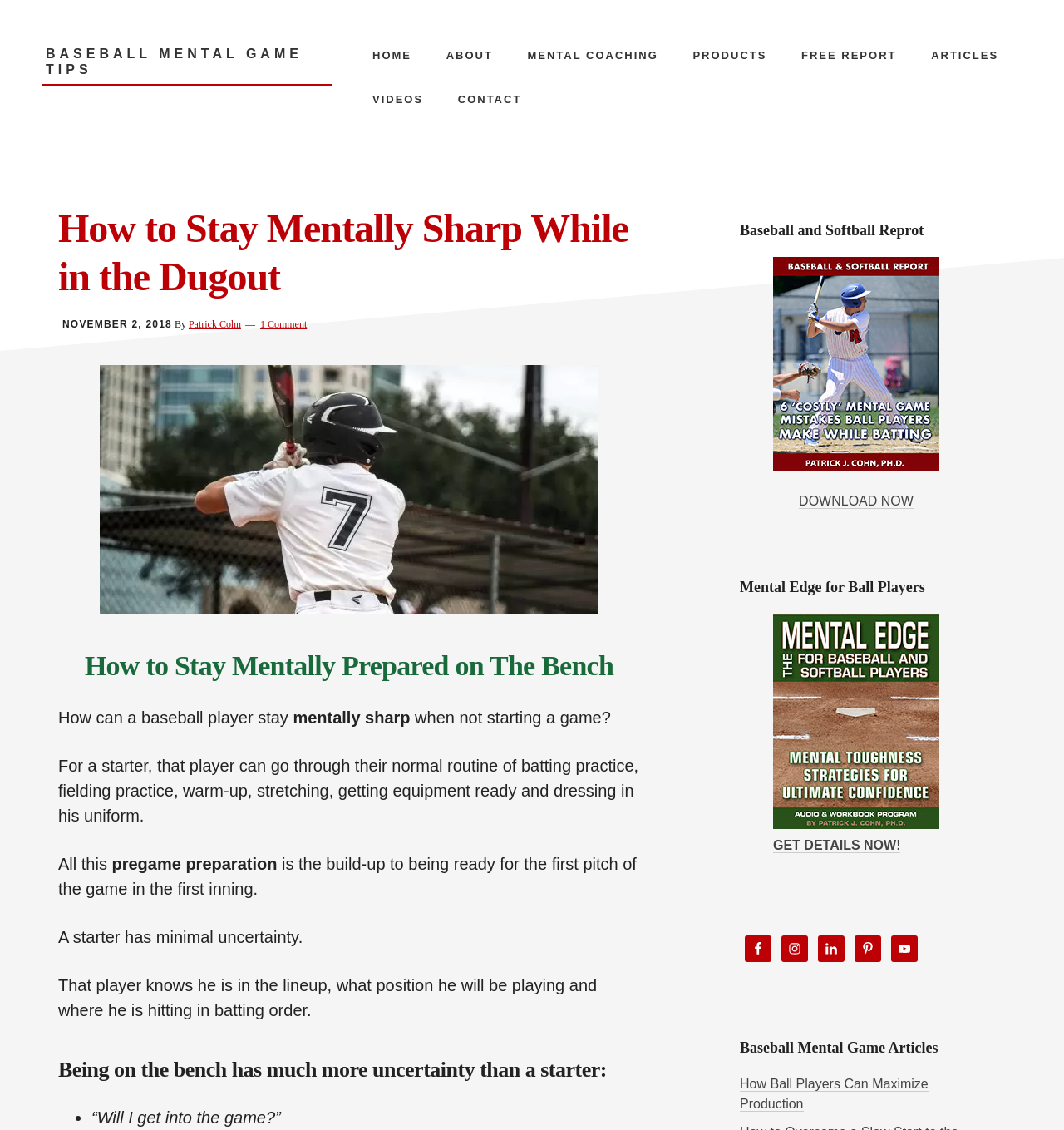Kindly determine the bounding box coordinates of the area that needs to be clicked to fulfill this instruction: "Click on the 'HOME' link".

[0.336, 0.029, 0.401, 0.068]